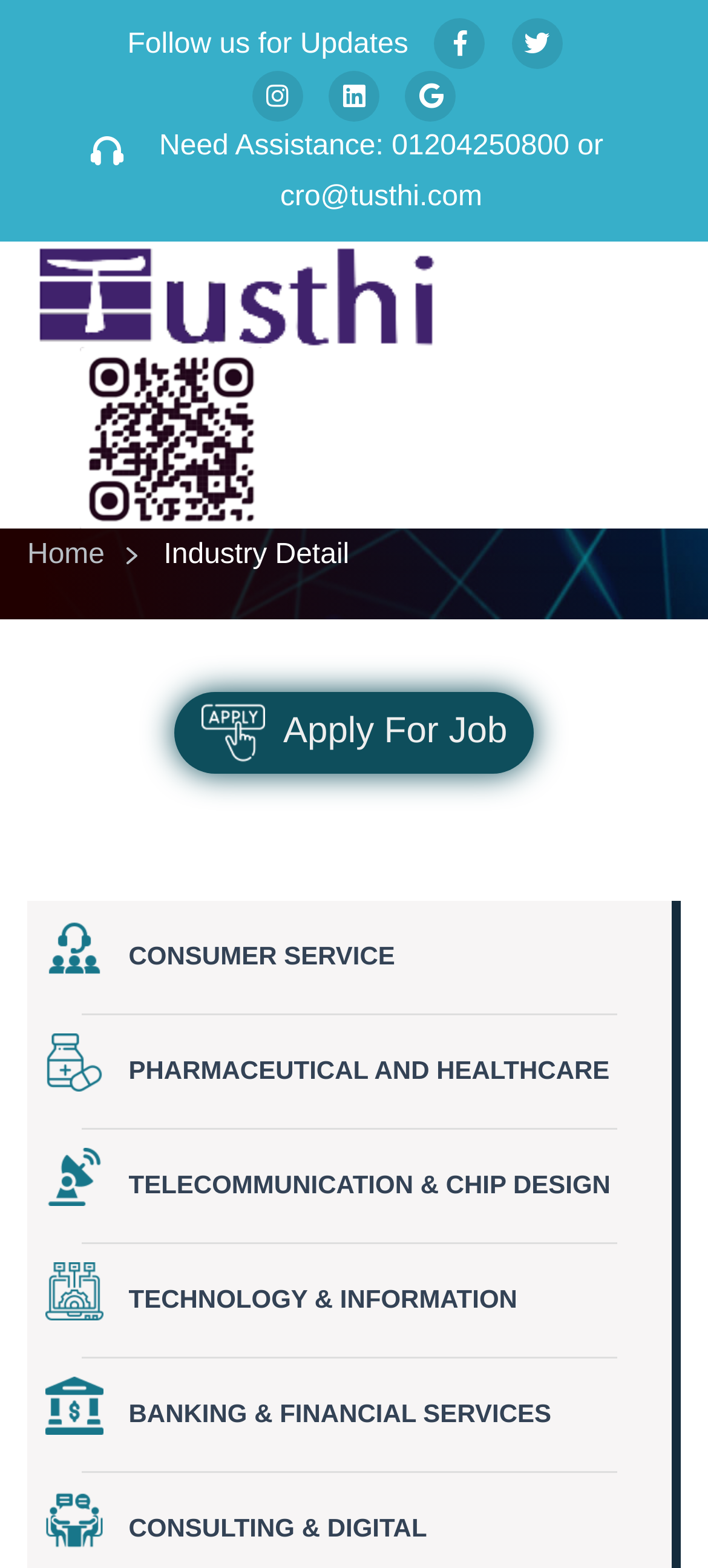Please provide a detailed answer to the question below by examining the image:
What is the phone number for assistance?

I found the phone number for assistance by looking at the 'Need Assistance' section, where it is listed as 01204250800.